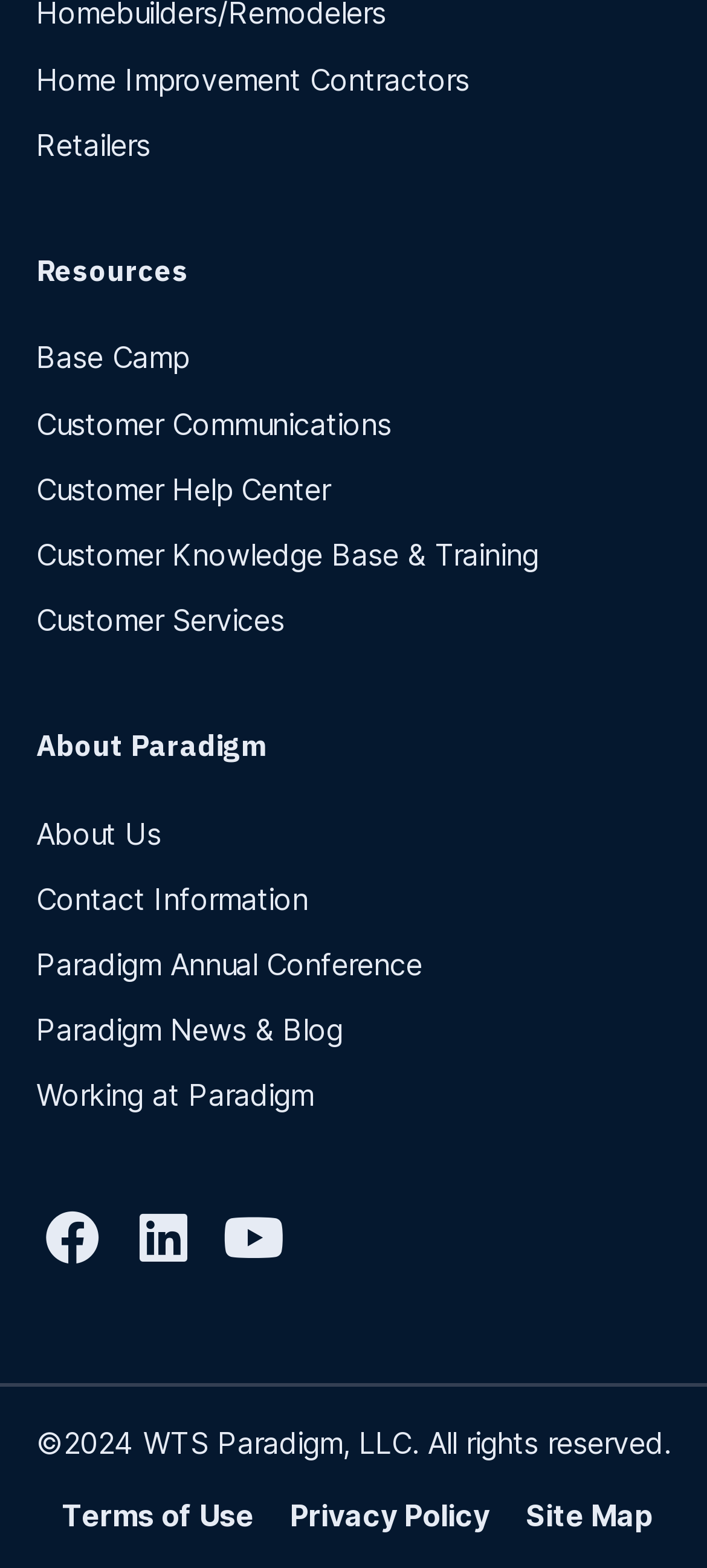Determine the bounding box coordinates of the clickable region to execute the instruction: "Follow on Facebook". The coordinates should be four float numbers between 0 and 1, denoted as [left, top, right, bottom].

[0.051, 0.766, 0.154, 0.812]